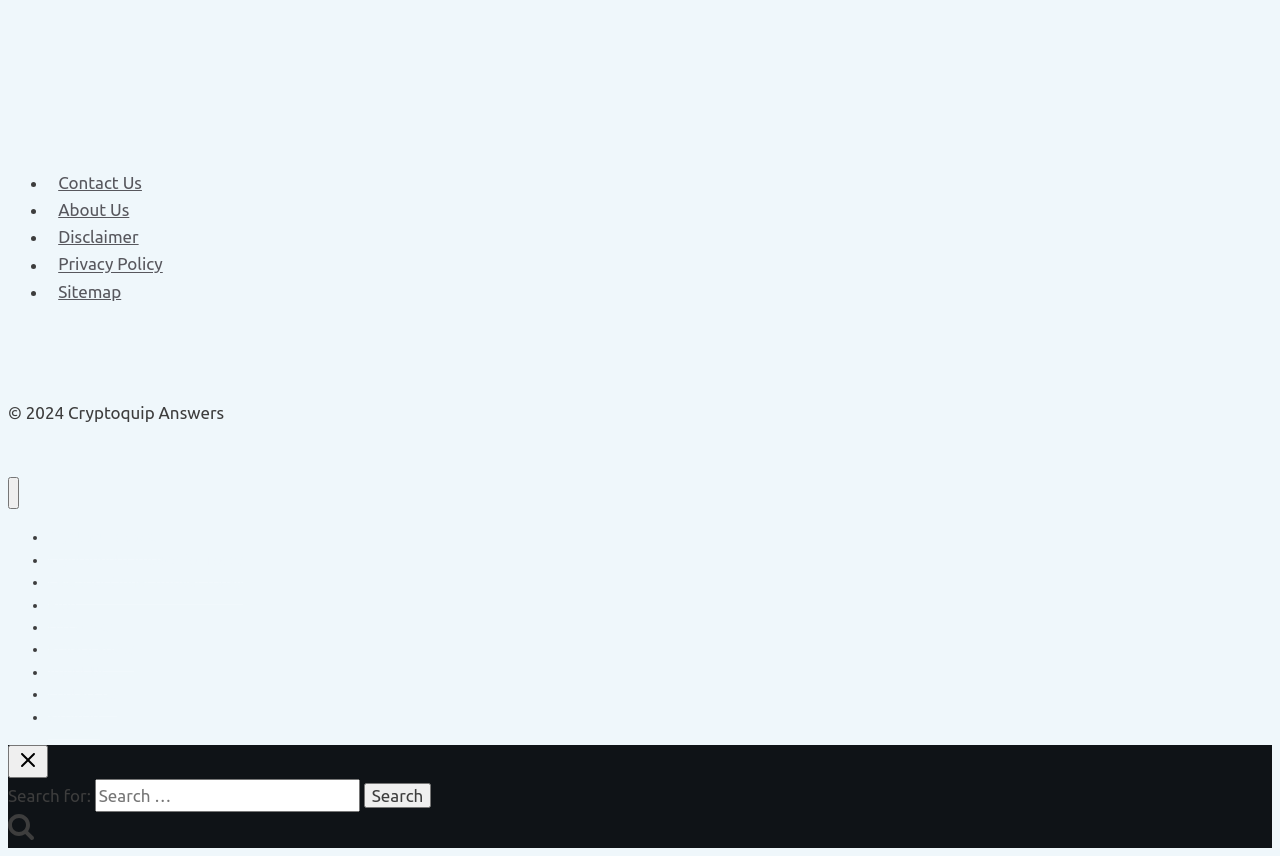Given the webpage screenshot and the description, determine the bounding box coordinates (top-left x, top-left y, bottom-right x, bottom-right y) that define the location of the UI element matching this description: About Us

[0.038, 0.759, 0.083, 0.812]